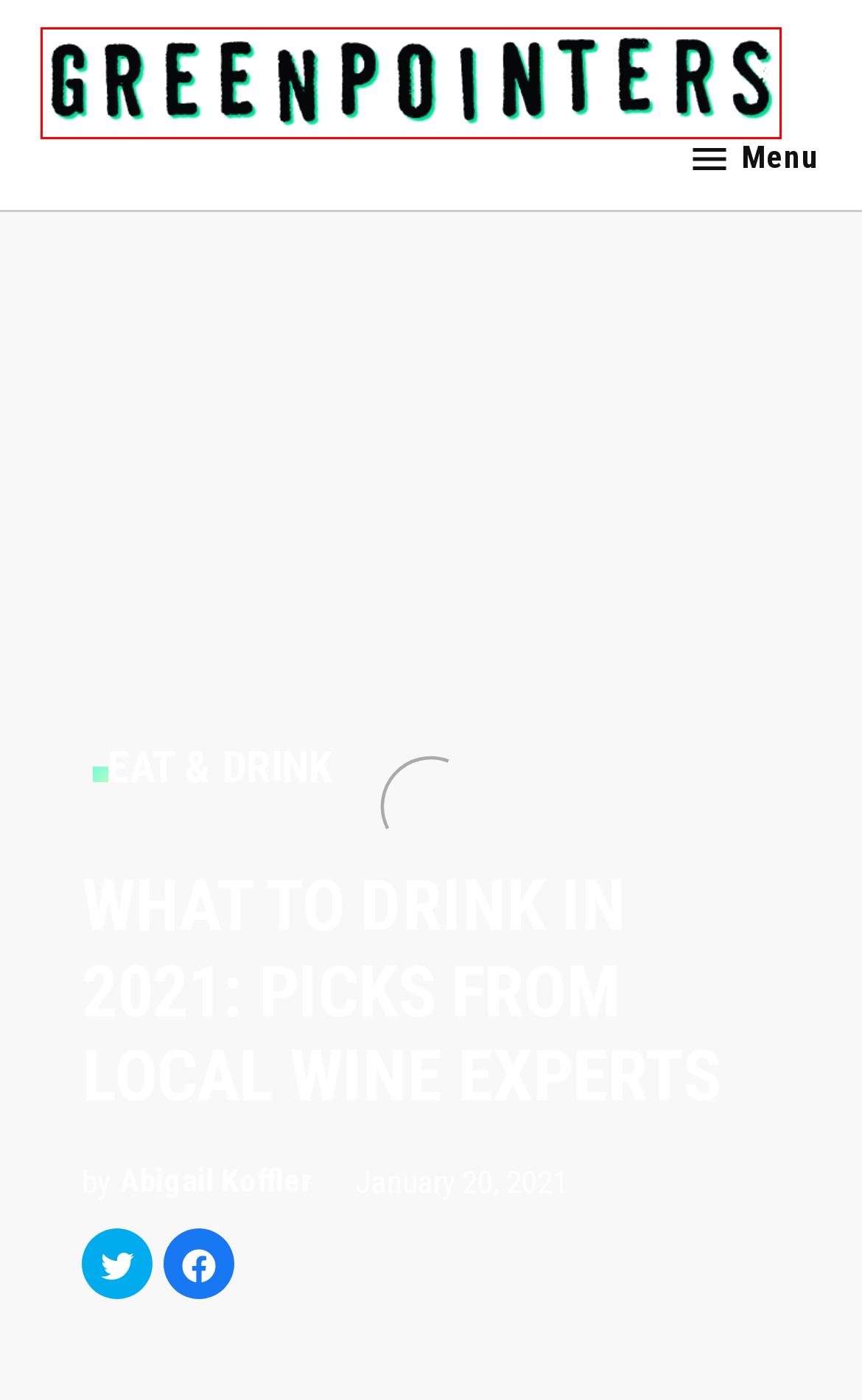Look at the screenshot of a webpage that includes a red bounding box around a UI element. Select the most appropriate webpage description that matches the page seen after clicking the highlighted element. Here are the candidates:
A. Eat & Drink Archives - Greenpointers
B. Search results for henriquez - Dandelion Wine
C. Coast and Valley Archives - Greenpointers
D. Jen G's Drawing at Dandelion Wine (Opening 2/7) - Greenpointers
E. Homepage - Greenpointers
F. wine bar Archives - Greenpointers
G. Featured Article Archives - Greenpointers
H. Abigail Koffler, Author at Greenpointers

E